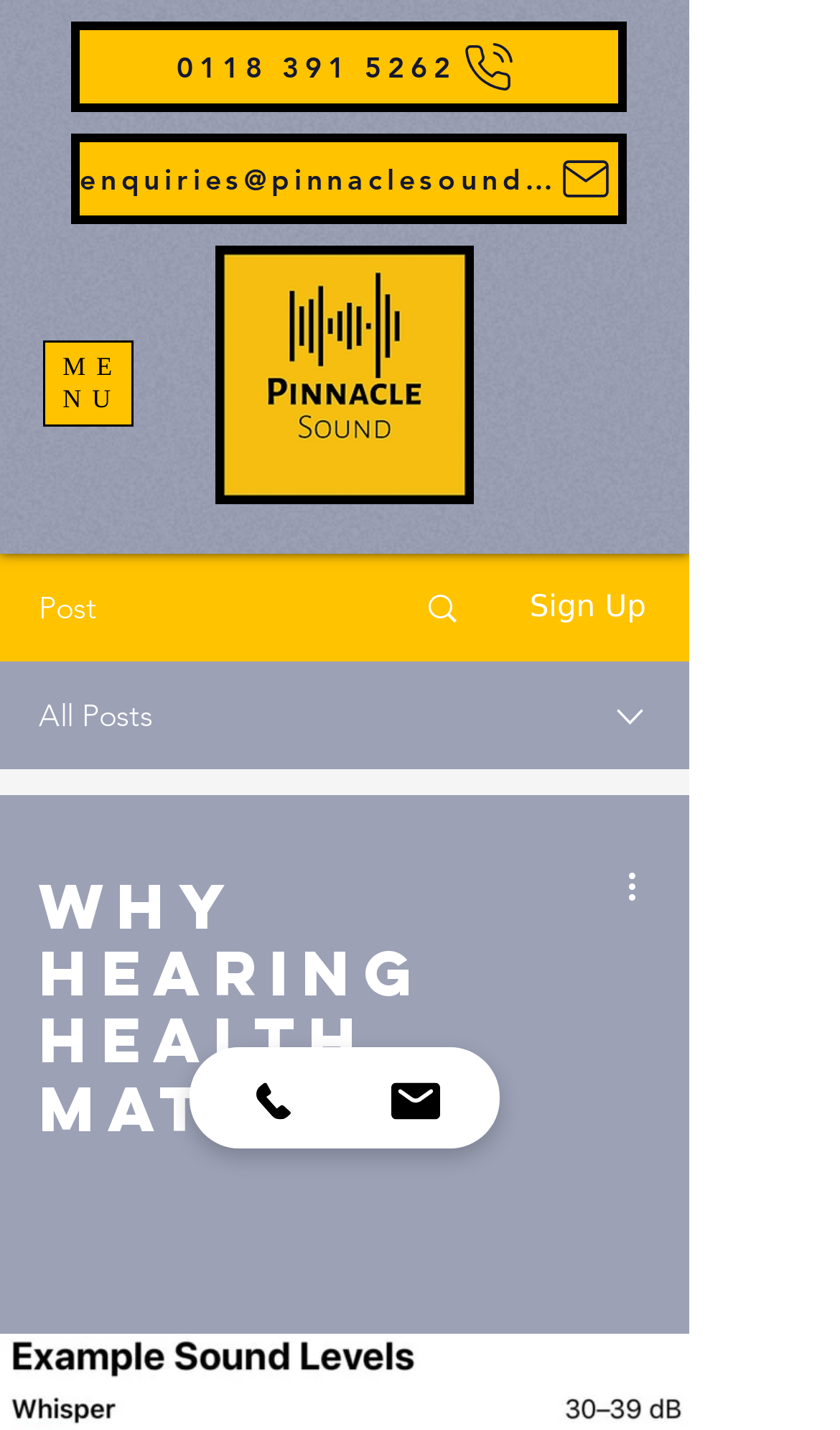Pinpoint the bounding box coordinates for the area that should be clicked to perform the following instruction: "Click Pinnacle Sound Logo".

[0.256, 0.172, 0.564, 0.353]